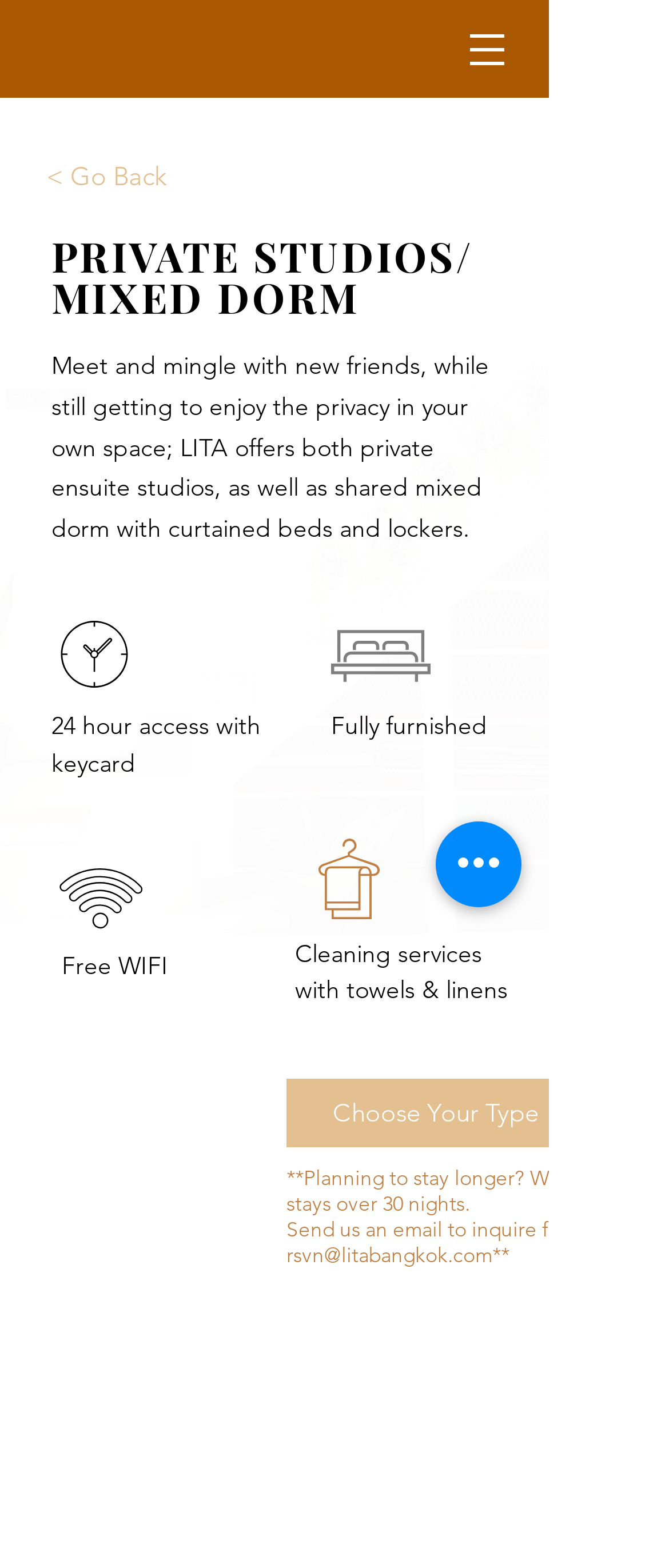Using the format (top-left x, top-left y, bottom-right x, bottom-right y), and given the element description, identify the bounding box coordinates within the screenshot: aria-label="Quick actions"

[0.651, 0.524, 0.779, 0.579]